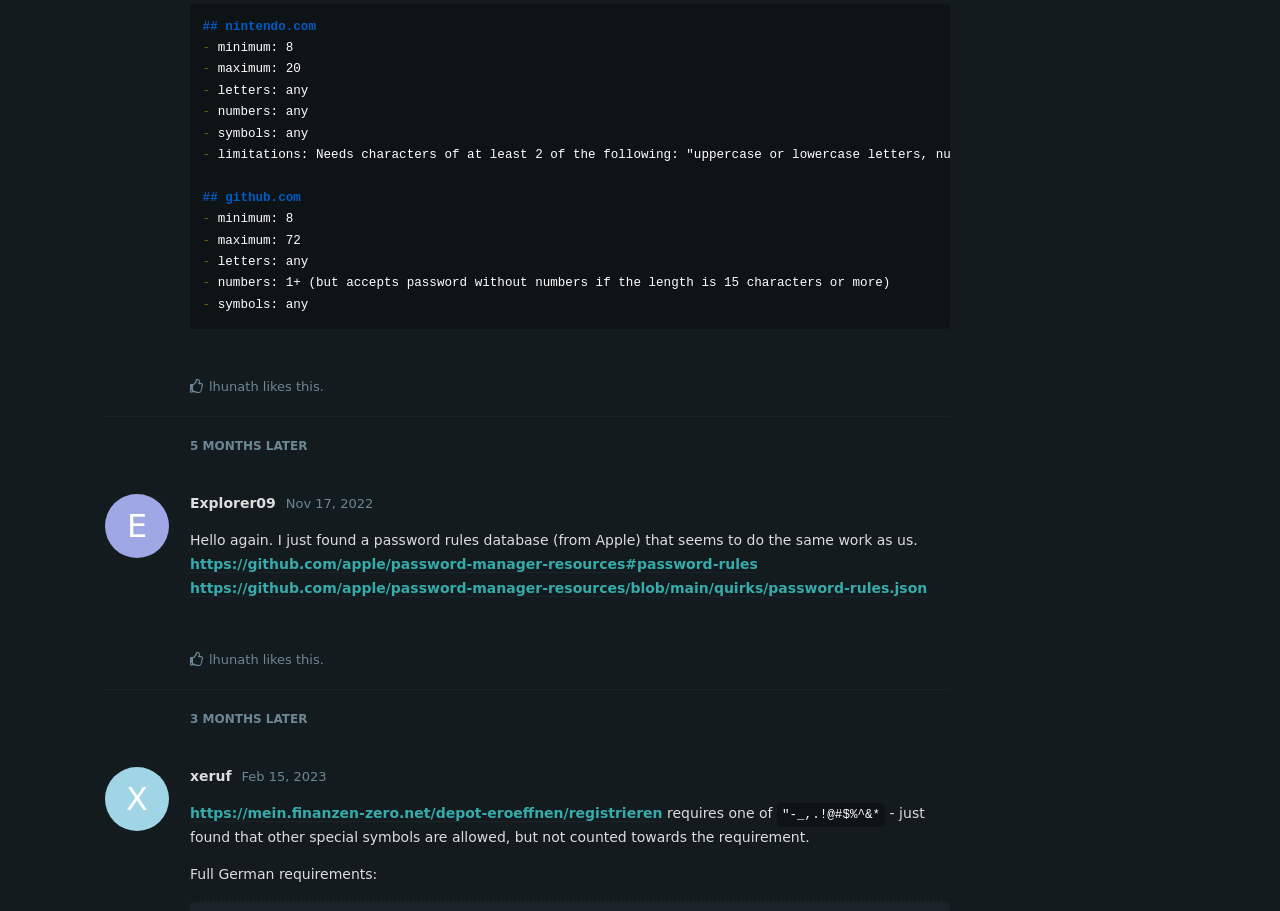Predict the bounding box coordinates of the UI element that matches this description: "CONTACT/FAQ". The coordinates should be in the format [left, top, right, bottom] with each value between 0 and 1.

None